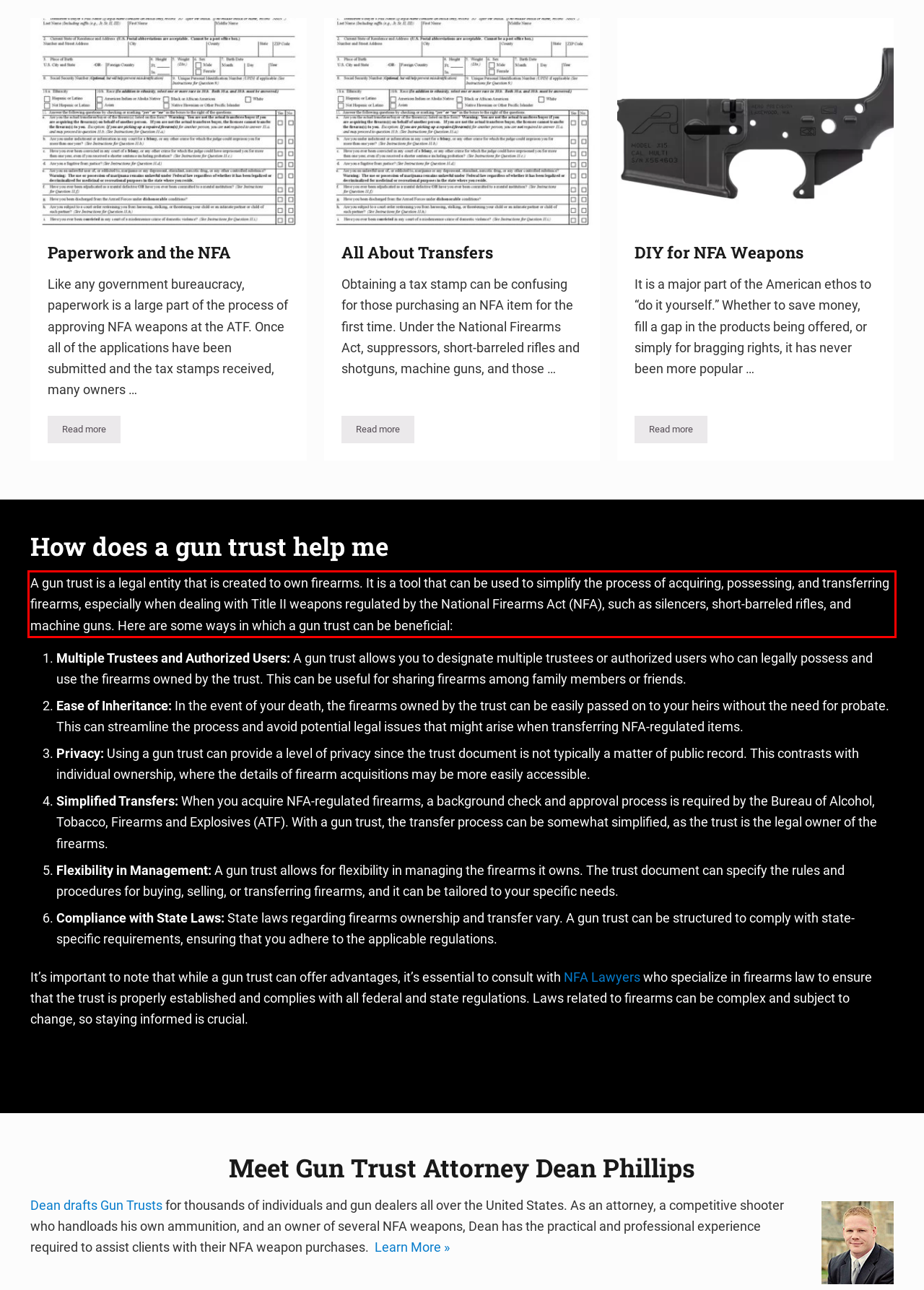Identify and transcribe the text content enclosed by the red bounding box in the given screenshot.

A gun trust is a legal entity that is created to own firearms. It is a tool that can be used to simplify the process of acquiring, possessing, and transferring firearms, especially when dealing with Title II weapons regulated by the National Firearms Act (NFA), such as silencers, short-barreled rifles, and machine guns. Here are some ways in which a gun trust can be beneficial: